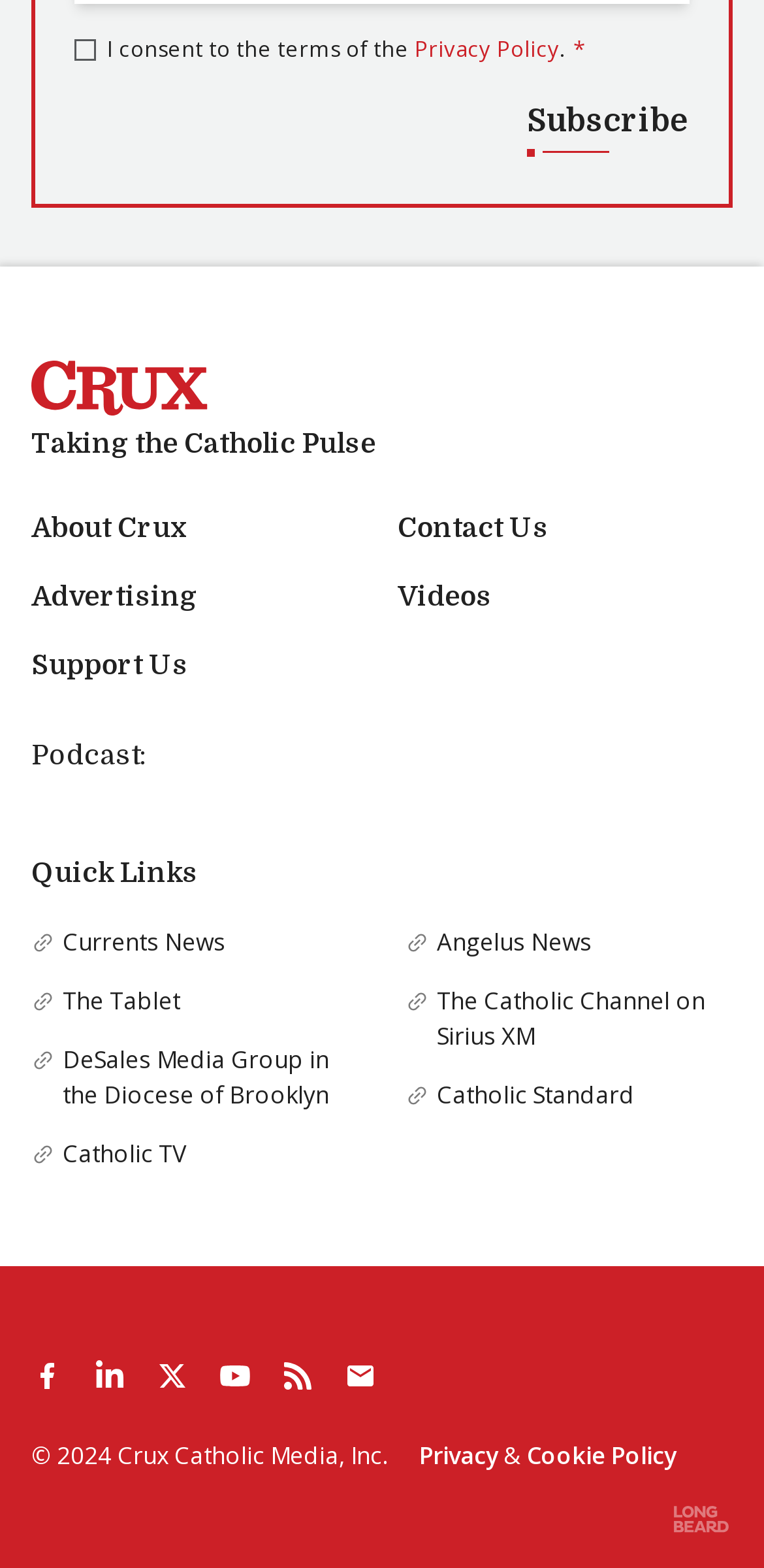Respond with a single word or short phrase to the following question: 
What is the year of copyright?

2024